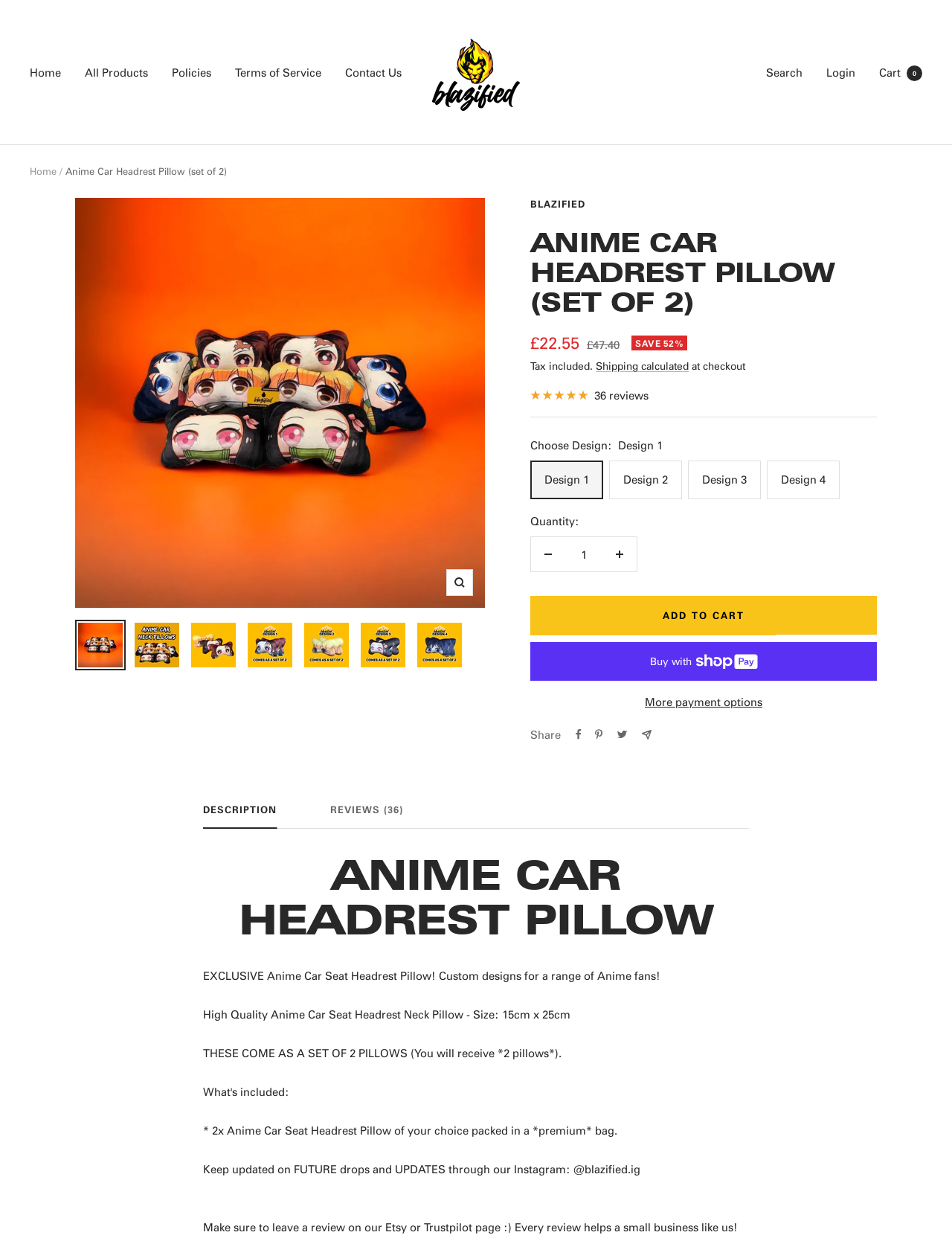Please indicate the bounding box coordinates for the clickable area to complete the following task: "Click the 'Home' link". The coordinates should be specified as four float numbers between 0 and 1, i.e., [left, top, right, bottom].

[0.031, 0.05, 0.064, 0.066]